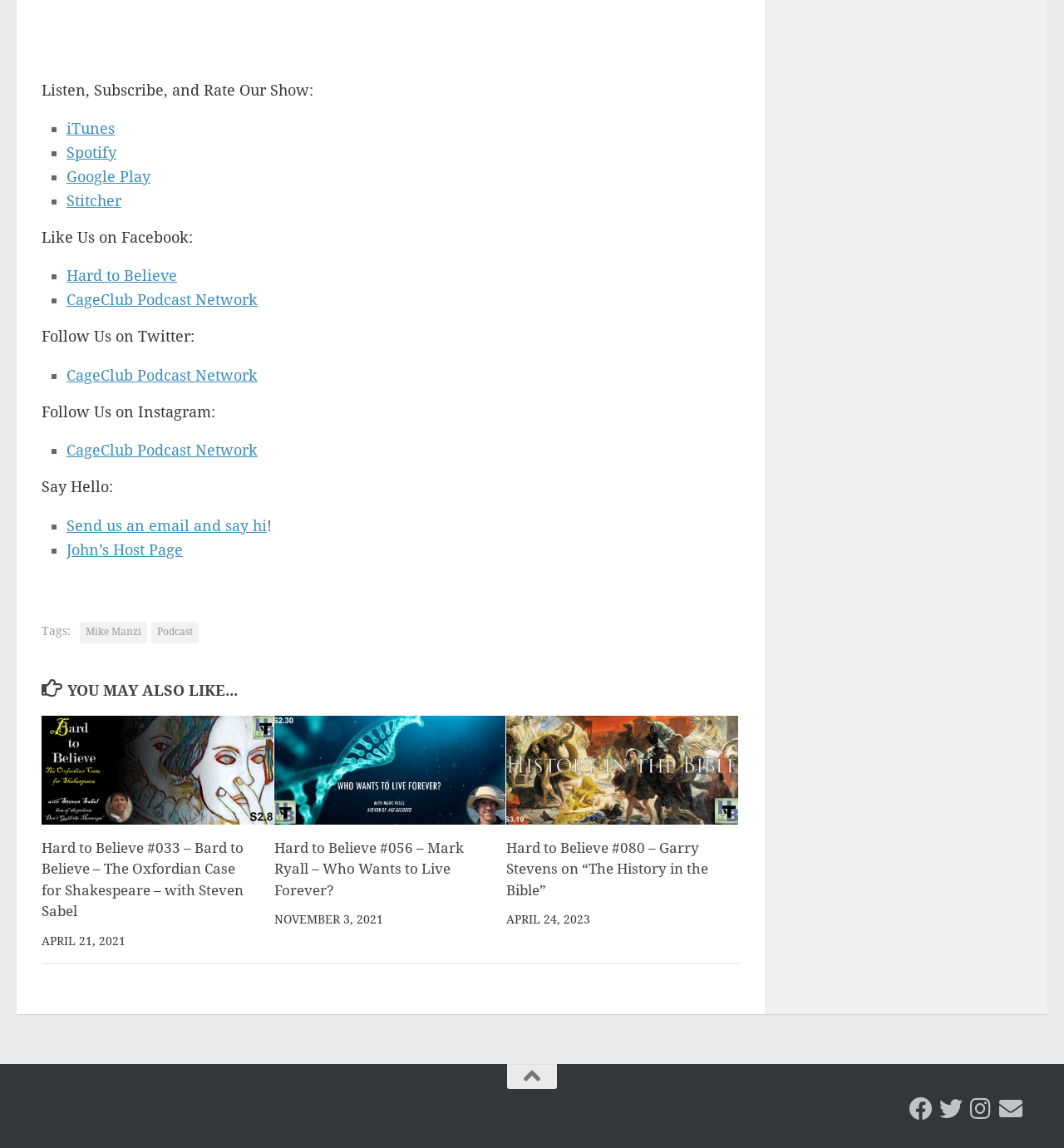Indicate the bounding box coordinates of the element that needs to be clicked to satisfy the following instruction: "Listen to Hard to Believe #033". The coordinates should be four float numbers between 0 and 1, i.e., [left, top, right, bottom].

[0.039, 0.623, 0.257, 0.718]